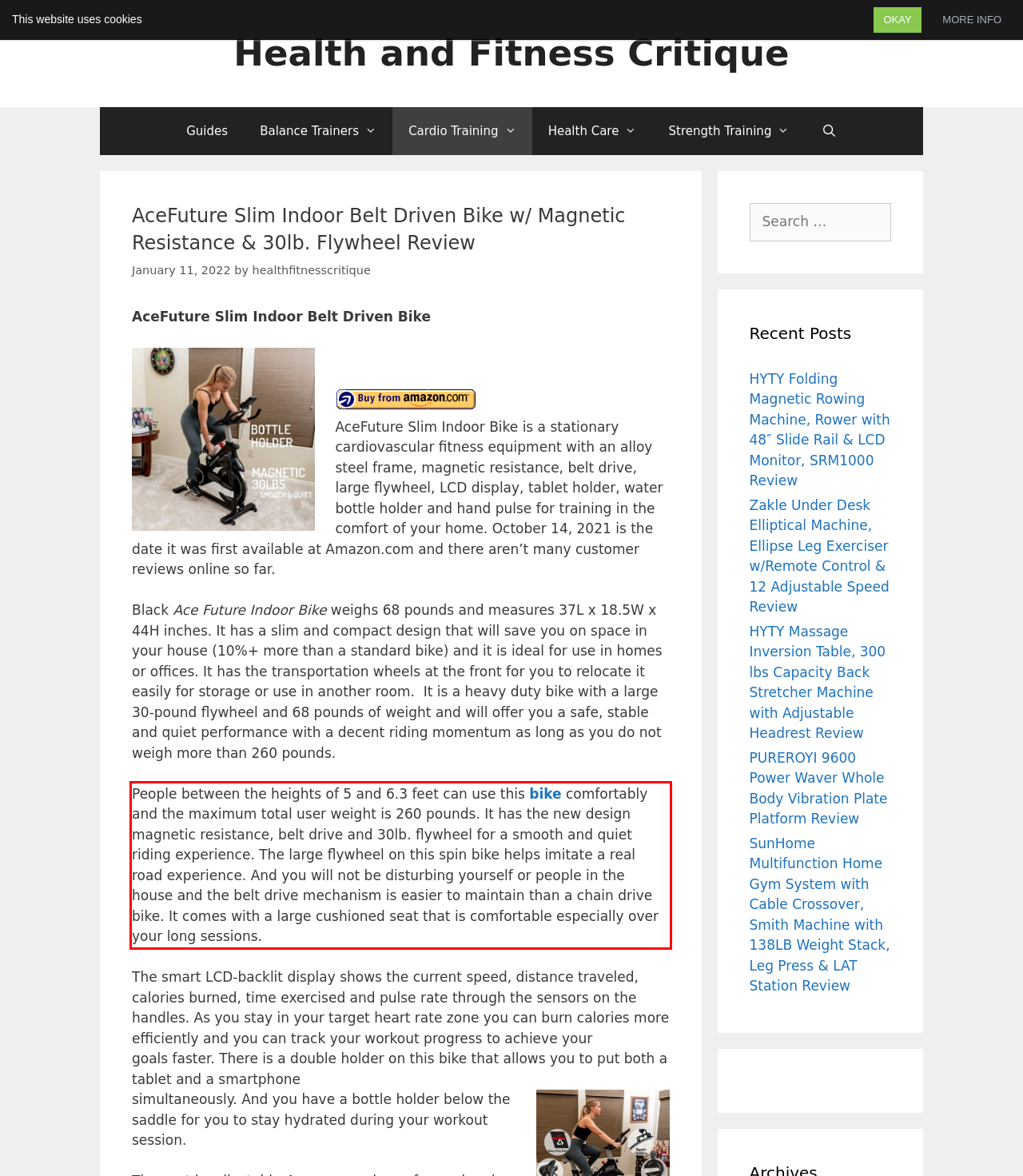Please extract the text content from the UI element enclosed by the red rectangle in the screenshot.

People between the heights of 5 and 6.3 feet can use this bike comfortably and the maximum total user weight is 260 pounds. It has the new design magnetic resistance, belt drive and 30lb. flywheel for a smooth and quiet riding experience. The large flywheel on this spin bike helps imitate a real road experience. And you will not be disturbing yourself or people in the house and the belt drive mechanism is easier to maintain than a chain drive bike. It comes with a large cushioned seat that is comfortable especially over your long sessions.